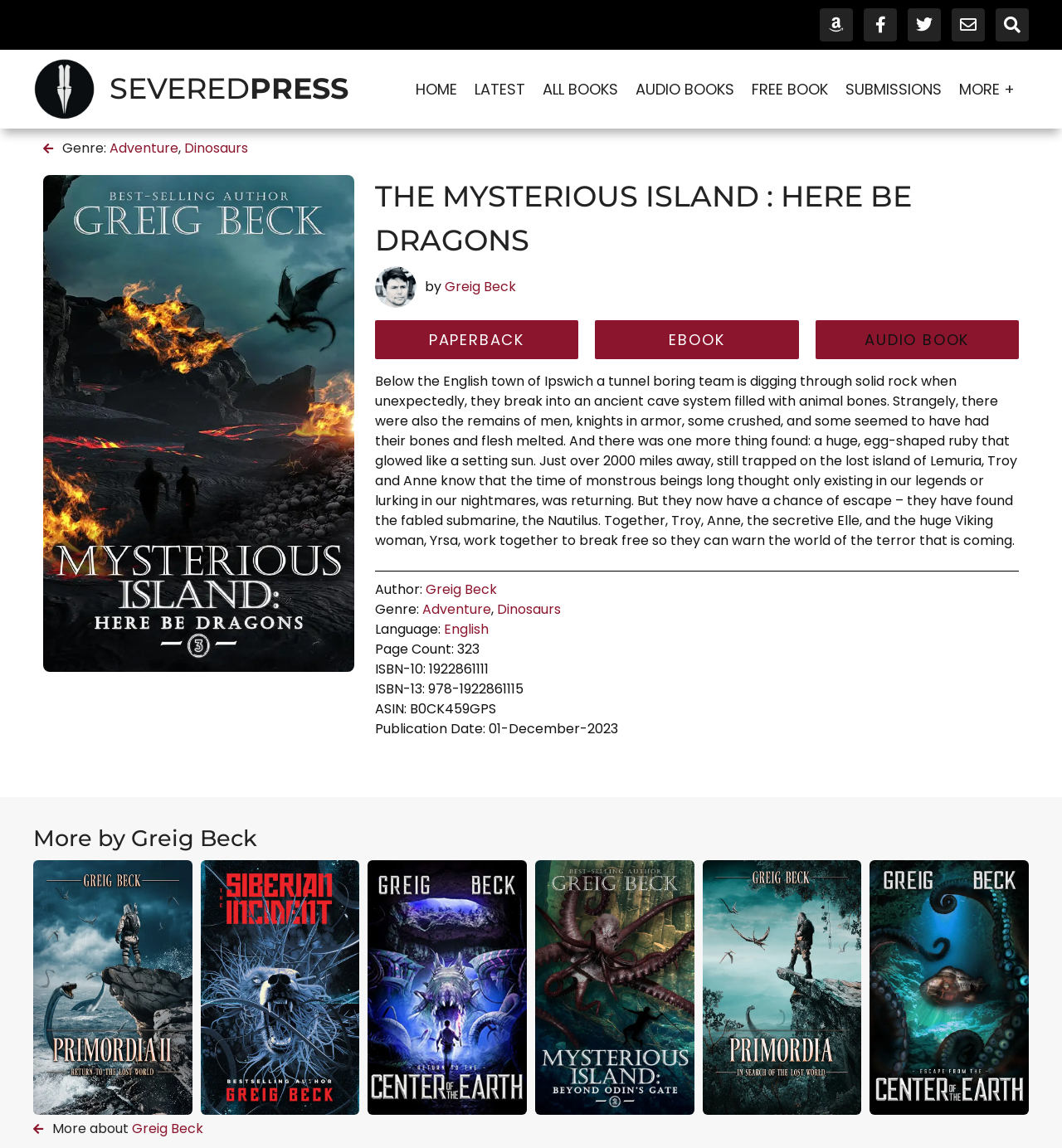Please find the bounding box coordinates for the clickable element needed to perform this instruction: "View details of PRIMORDIA 2: RETURN TO THE LOST WORLD".

[0.031, 0.749, 0.181, 0.971]